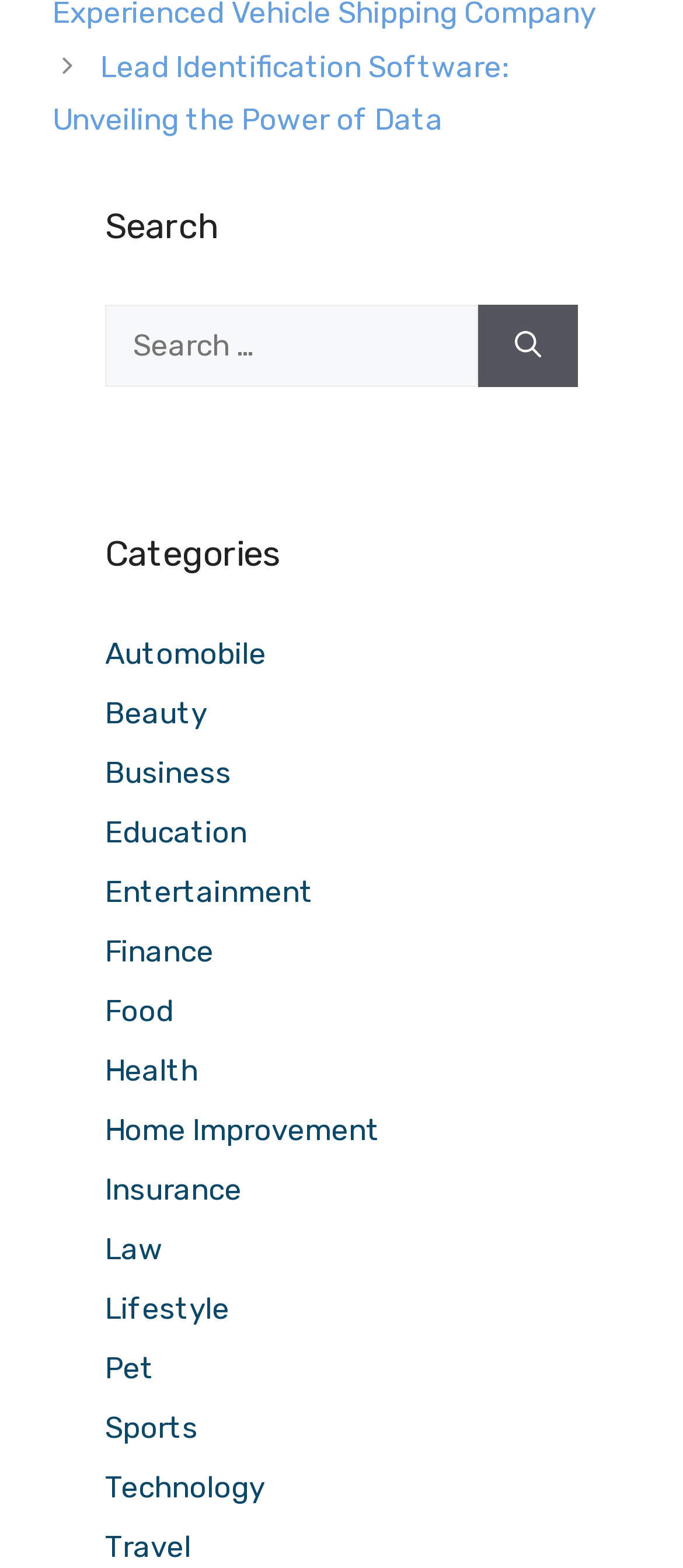What is the first category listed?
Using the image, respond with a single word or phrase.

Automobile